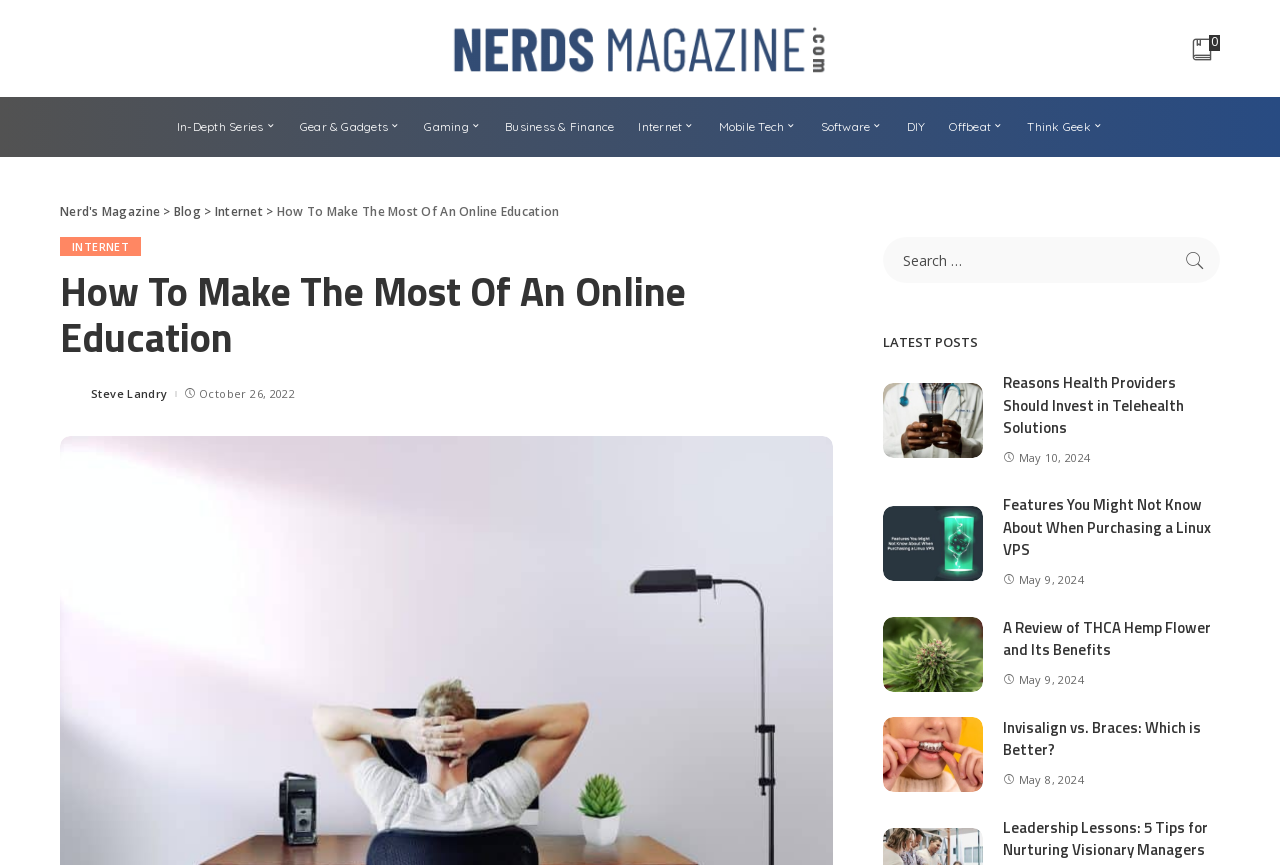What is the name of the magazine?
Using the details shown in the screenshot, provide a comprehensive answer to the question.

The name of the magazine can be found in the top-left corner of the webpage, where it is written as 'Nerd's Magazine' in a logo format.